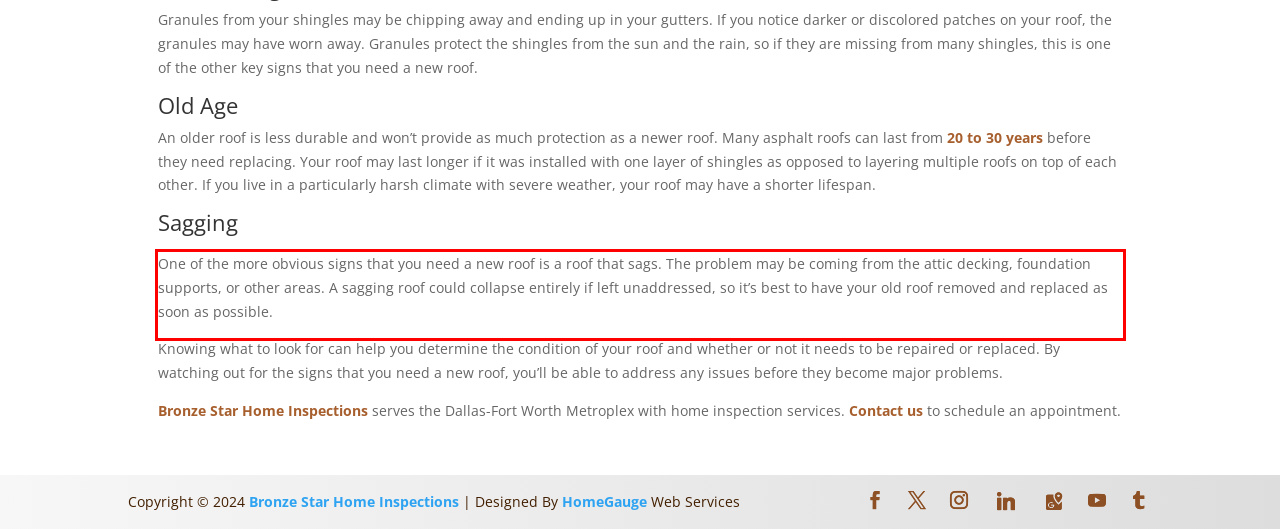Identify and extract the text within the red rectangle in the screenshot of the webpage.

One of the more obvious signs that you need a new roof is a roof that sags. The problem may be coming from the attic decking, foundation supports, or other areas. A sagging roof could collapse entirely if left unaddressed, so it’s best to have your old roof removed and replaced as soon as possible.